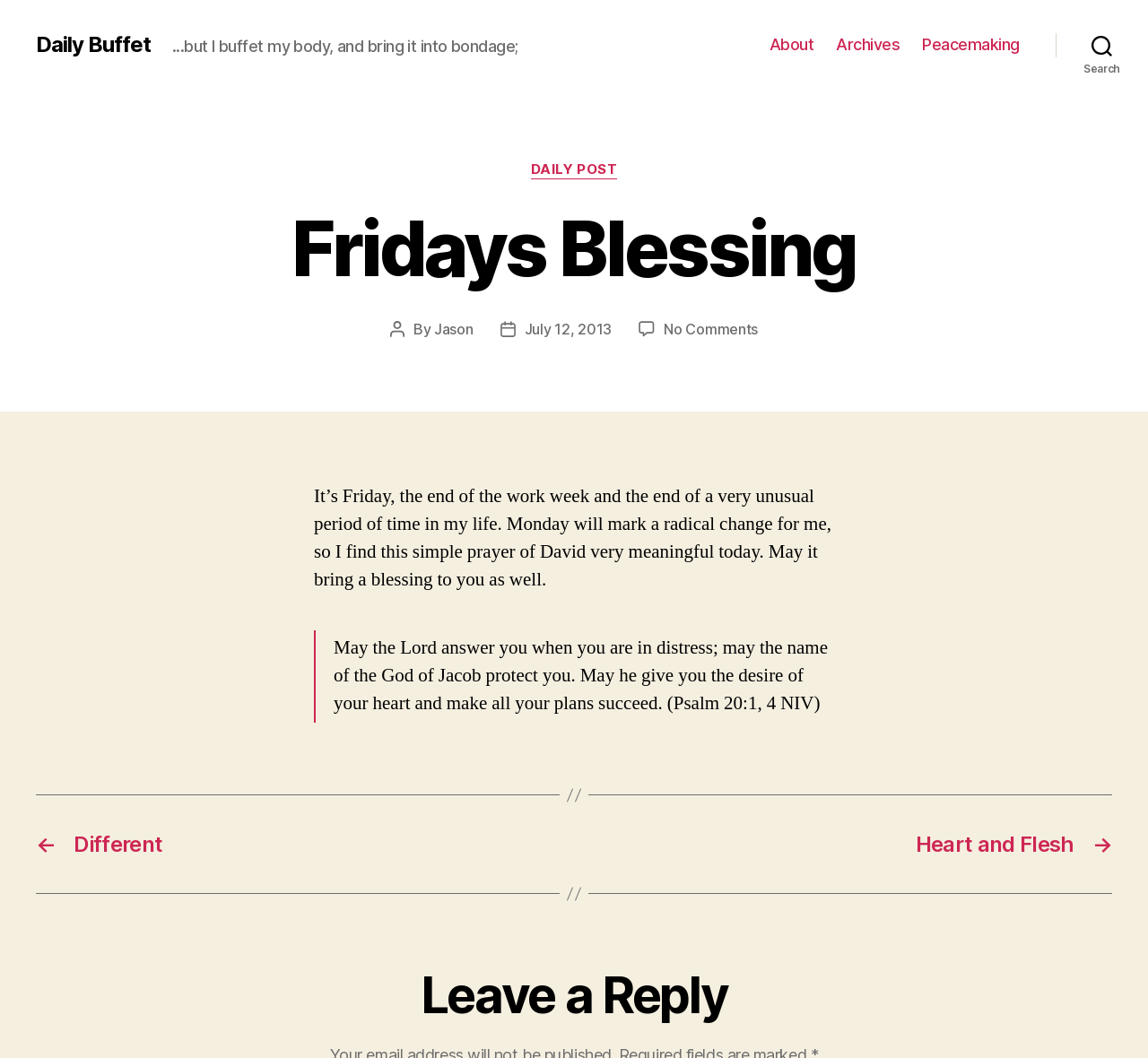Summarize the contents and layout of the webpage in detail.

This webpage is about Fridays Blessing, a daily buffet. At the top left, there is a link to "Daily Buffet". Next to it, there is a quote from the Bible, "...but I buffet my body, and bring it into bondage;". 

On the top right, there is a horizontal navigation menu with three links: "About", "Archives", and "Peacemaking". 

To the right of the navigation menu, there is a search button. When expanded, it reveals a section with a header "Fridays Blessing" and several pieces of information, including categories, a post author "Jason", post date "July 12, 2013", and a comment link "No Comments on Fridays Blessing". 

Below the search button, there is a main content area. It starts with a paragraph of text, "It’s Friday, the end of the work week and the end of a very unusual period of time in my life. Monday will mark a radical change for me, so I find this simple prayer of David very meaningful today. May it bring a blessing to you as well." 

Following the paragraph, there is a blockquote with a Bible verse, "May the Lord answer you when you are in distress; may the name of the God of Jacob protect you. May he give you the desire of your heart and make all your plans succeed. (Psalm 20:1, 4 NIV)". 

At the bottom of the page, there is a post navigation section with two links: "Different" and "Heart and Flesh". Finally, there is a heading "Leave a Reply" at the very bottom of the page.